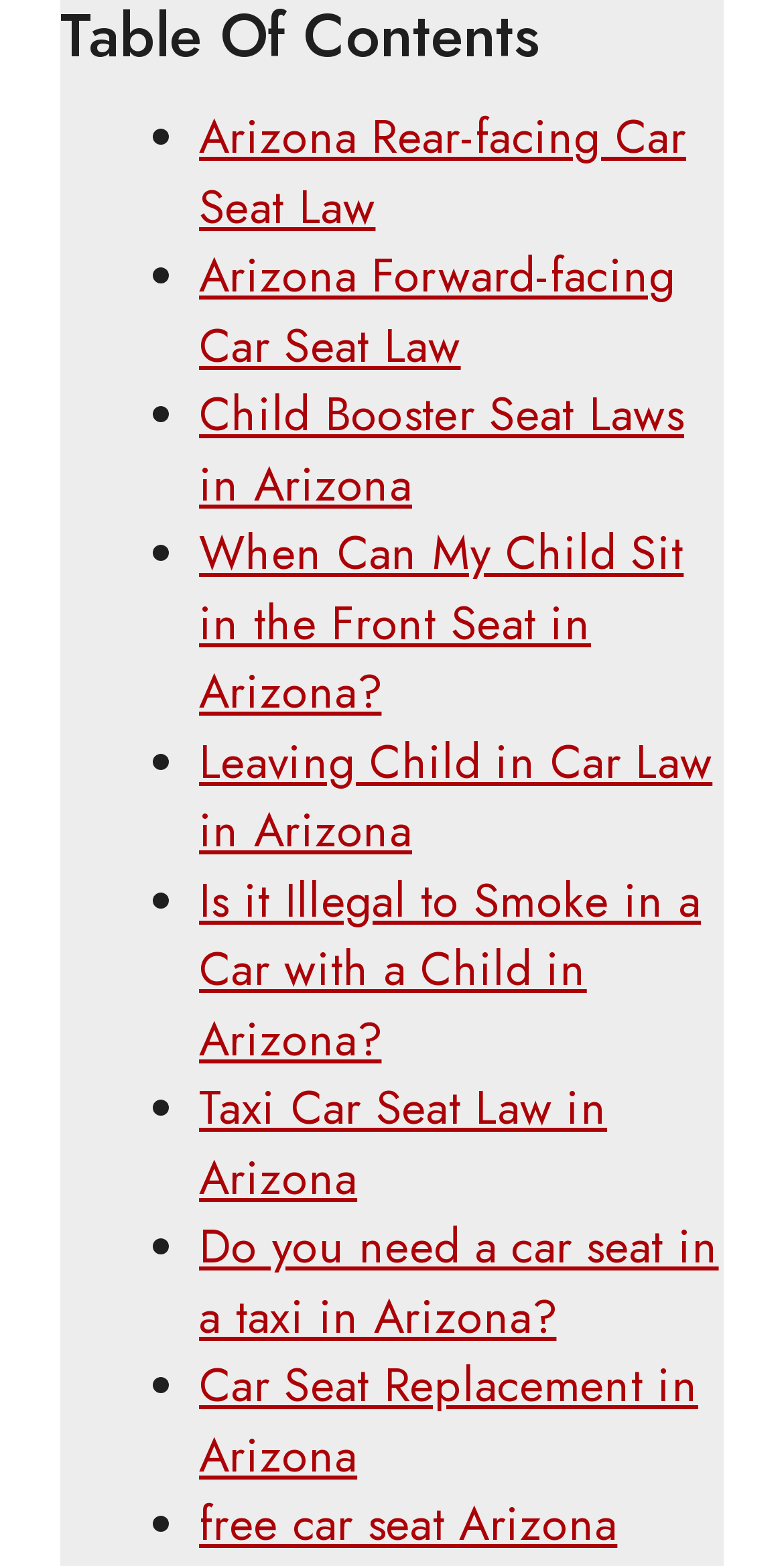Identify the bounding box for the described UI element. Provide the coordinates in (top-left x, top-left y, bottom-right x, bottom-right y) format with values ranging from 0 to 1: free car seat Arizona

[0.254, 0.951, 0.787, 0.995]